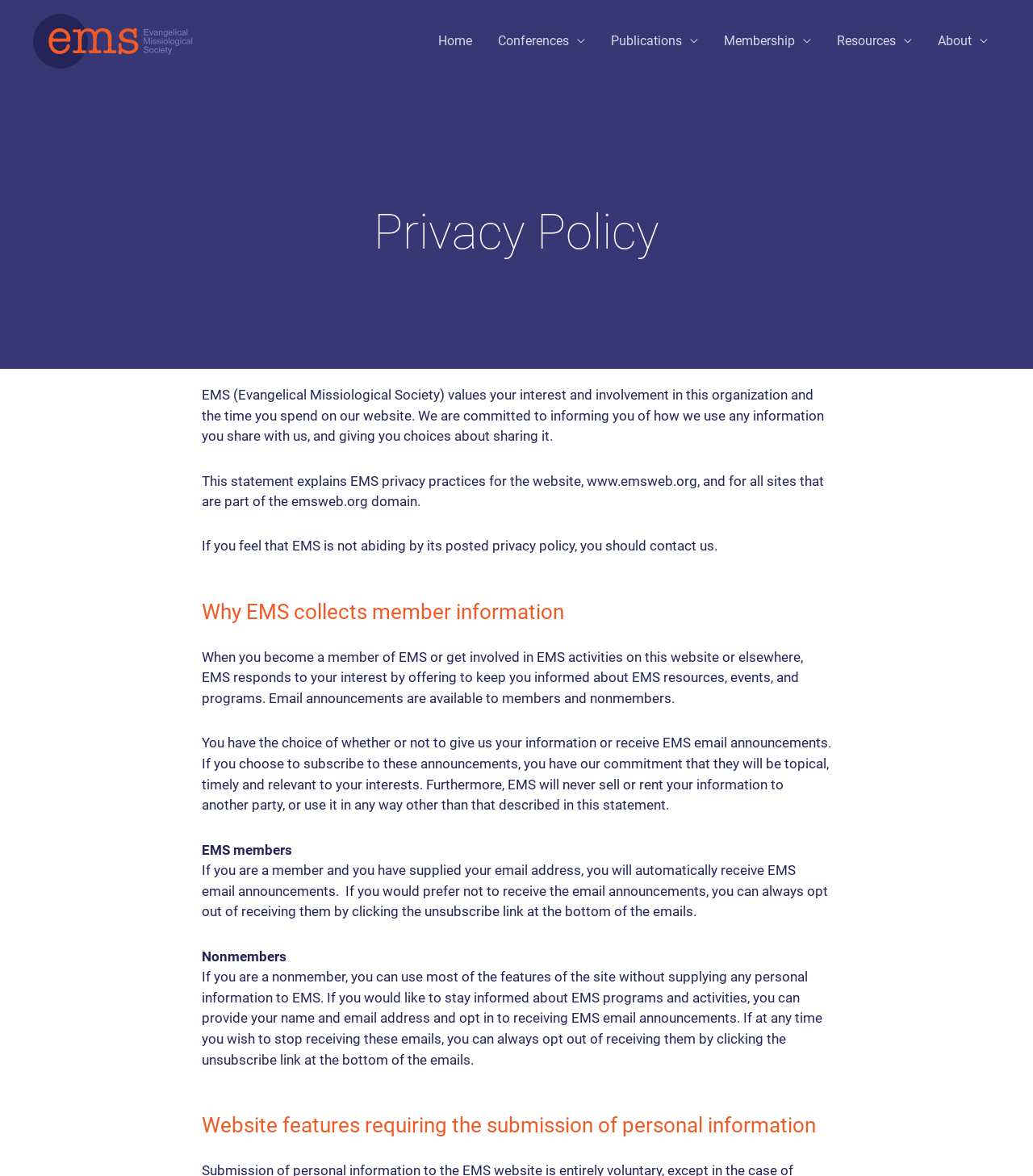Give a detailed account of the webpage.

The webpage is about the Privacy Policy of EMS (Evangelical Missiological Society). At the top-left corner, there is a link to "Evangelical Missiological Society" accompanied by an image with the same name. 

Below this, there is a navigation bar with seven links: "Home", "Conferences", "Publications", "Membership", "Resources", "About", and each of these links has a small icon. 

On the main content area, there is a heading "Privacy Policy" followed by three paragraphs of text explaining EMS's commitment to informing users about how they use shared information and giving them choices about sharing it. 

Below this, there are three sections with headings: "Why EMS collects member information", "EMS members", and "Nonmembers". Each section has multiple paragraphs of text explaining how EMS collects and uses member information, and how users can opt in or out of receiving email announcements. 

Finally, at the bottom of the page, there is a heading "Website features requiring the submission of personal information".